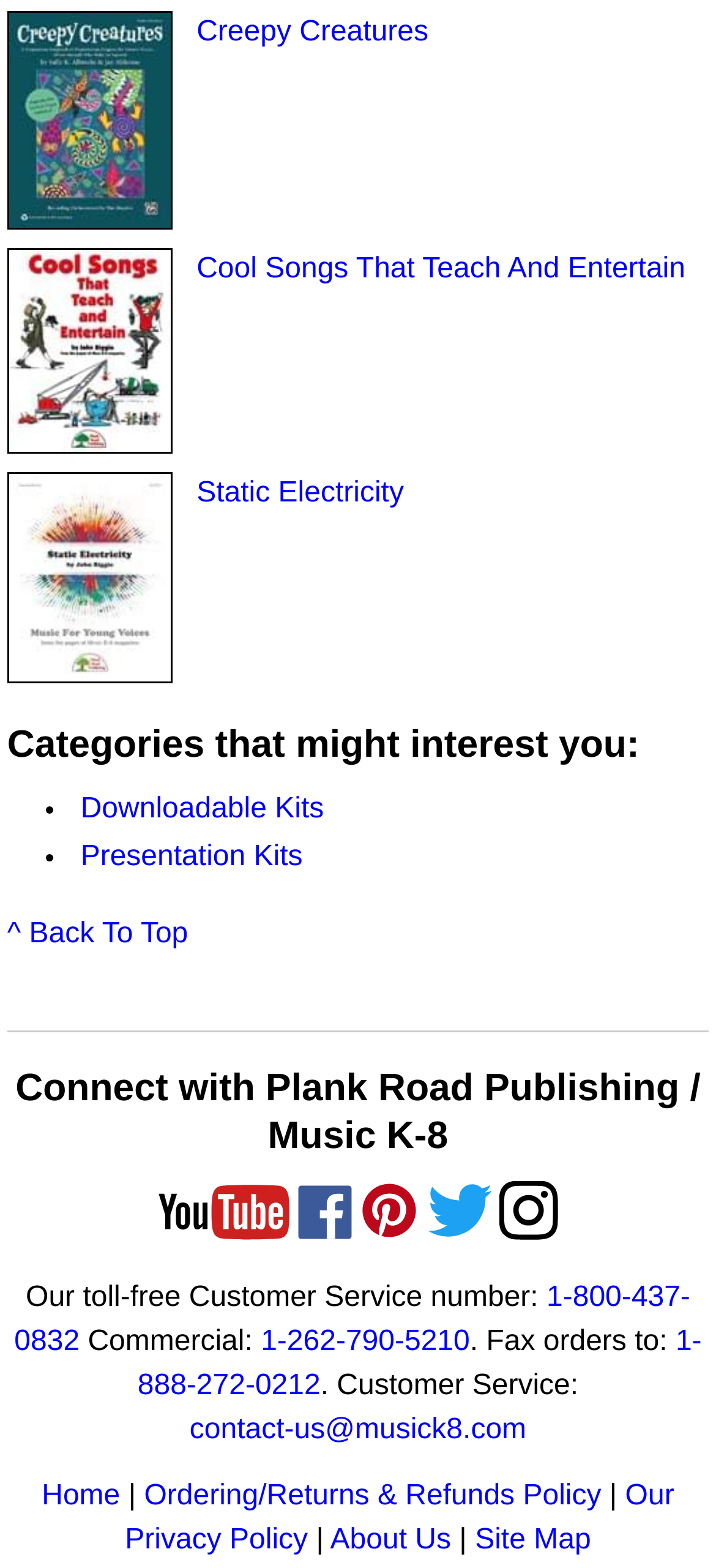Please identify the bounding box coordinates of the clickable element to fulfill the following instruction: "Contact customer service". The coordinates should be four float numbers between 0 and 1, i.e., [left, top, right, bottom].

[0.265, 0.902, 0.735, 0.922]